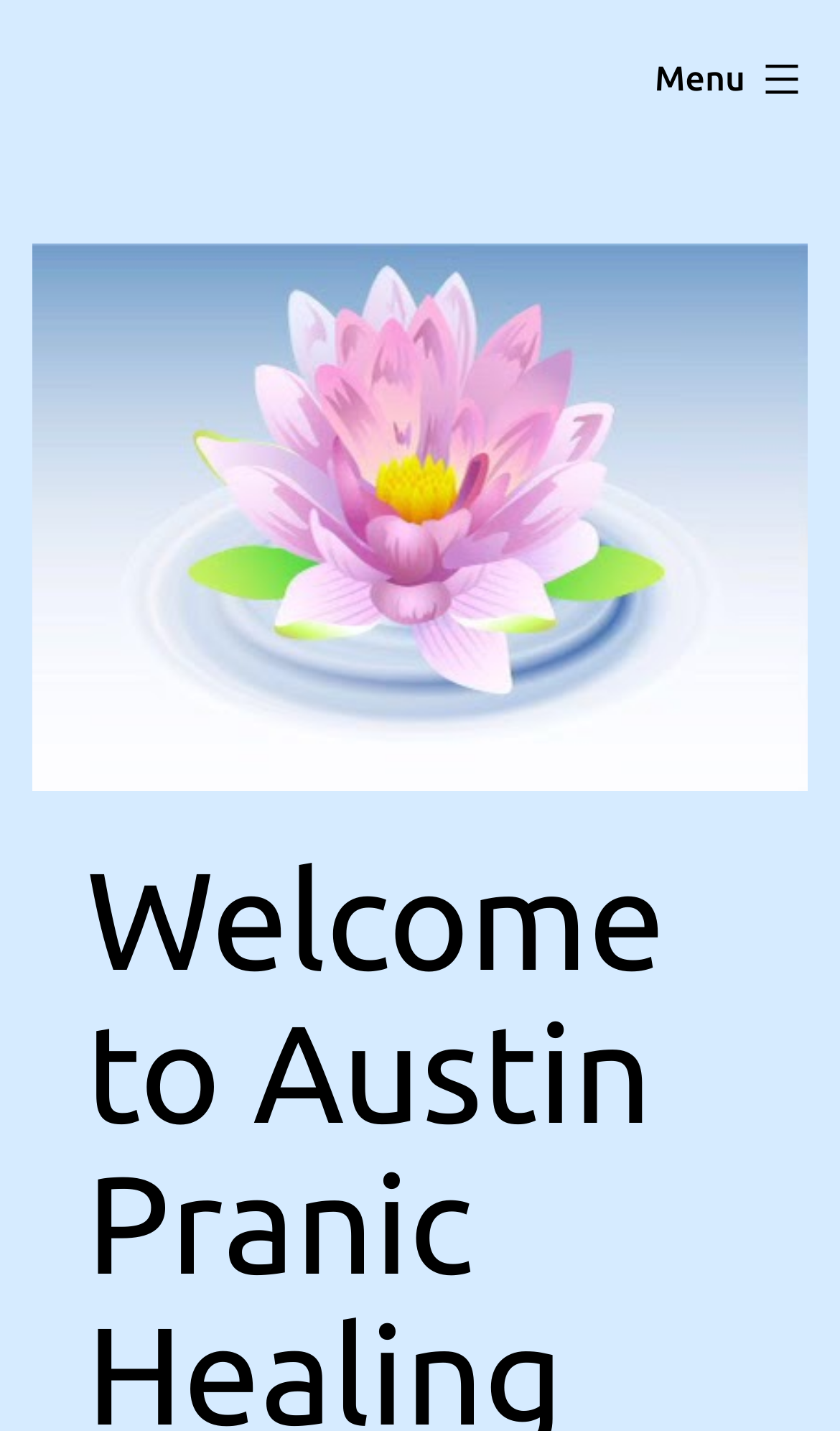Identify the headline of the webpage and generate its text content.

Austin Pranic Healing